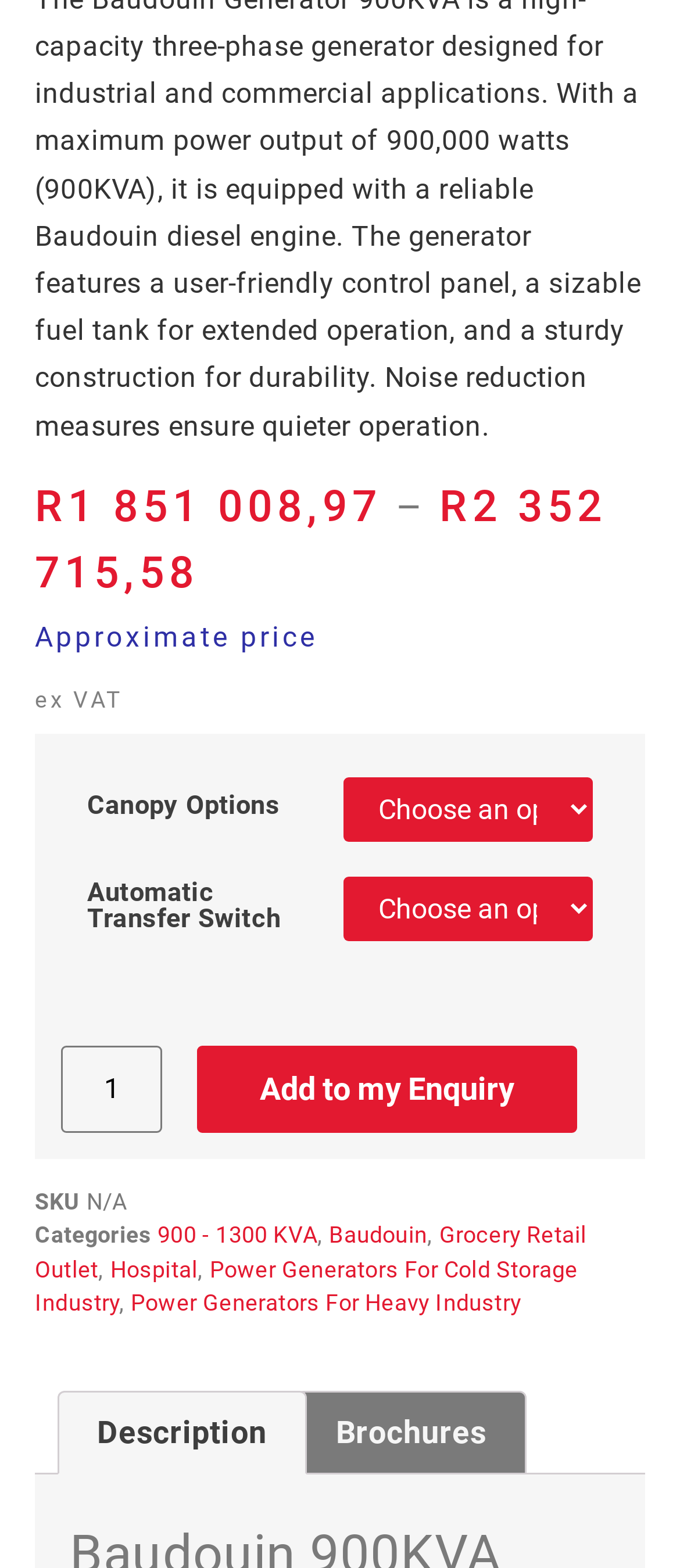Find the bounding box coordinates for the area you need to click to carry out the instruction: "View Brochures". The coordinates should be four float numbers between 0 and 1, indicated as [left, top, right, bottom].

[0.438, 0.888, 0.771, 0.94]